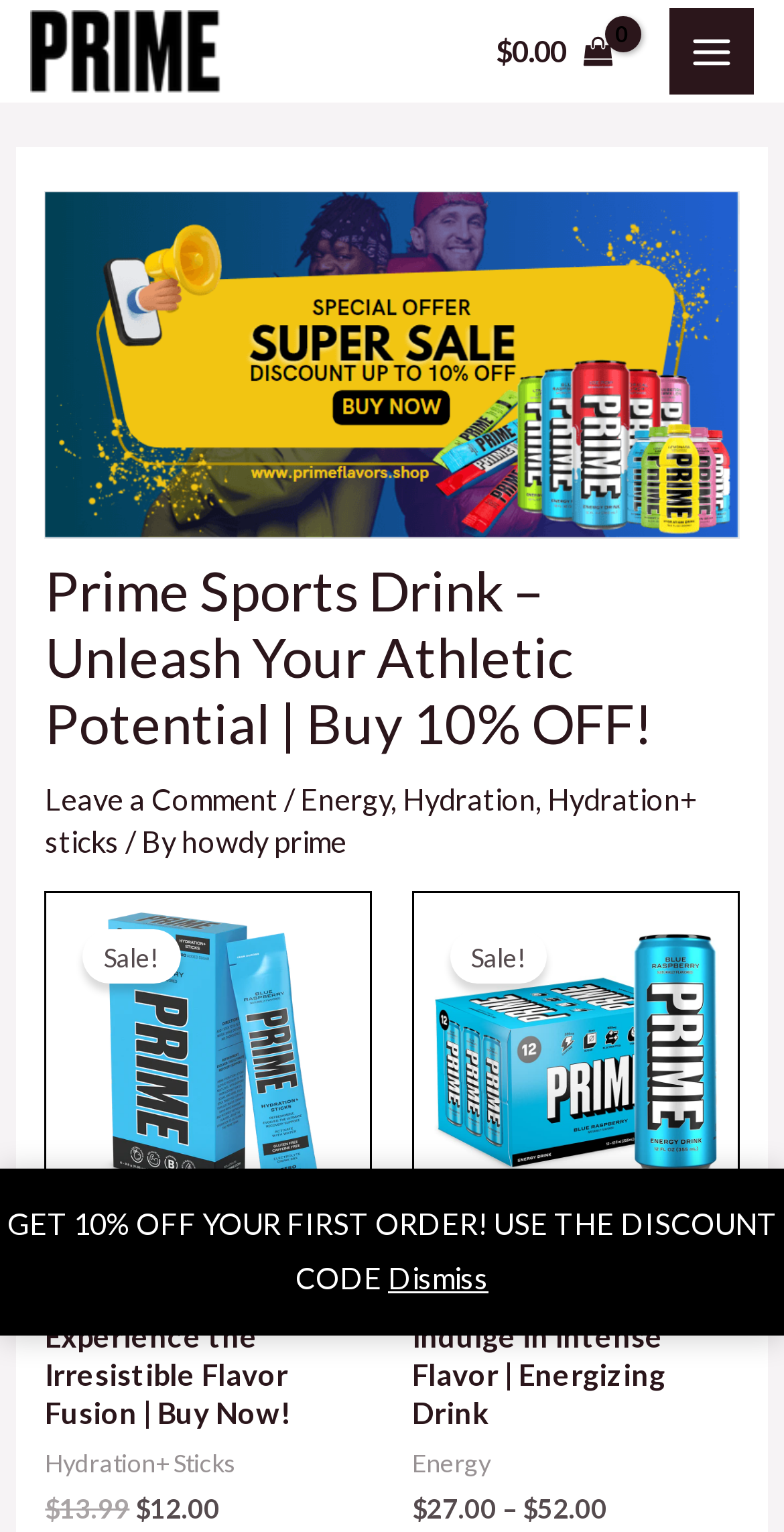Based on the image, please respond to the question with as much detail as possible:
What are the two main categories of products on this website?

The two main categories of products on this website can be inferred from the links in the main menu section, which include 'Energy' and 'Hydration', as well as the product descriptions that mention 'Hydration+ Sticks' and 'Energizing Drink'.